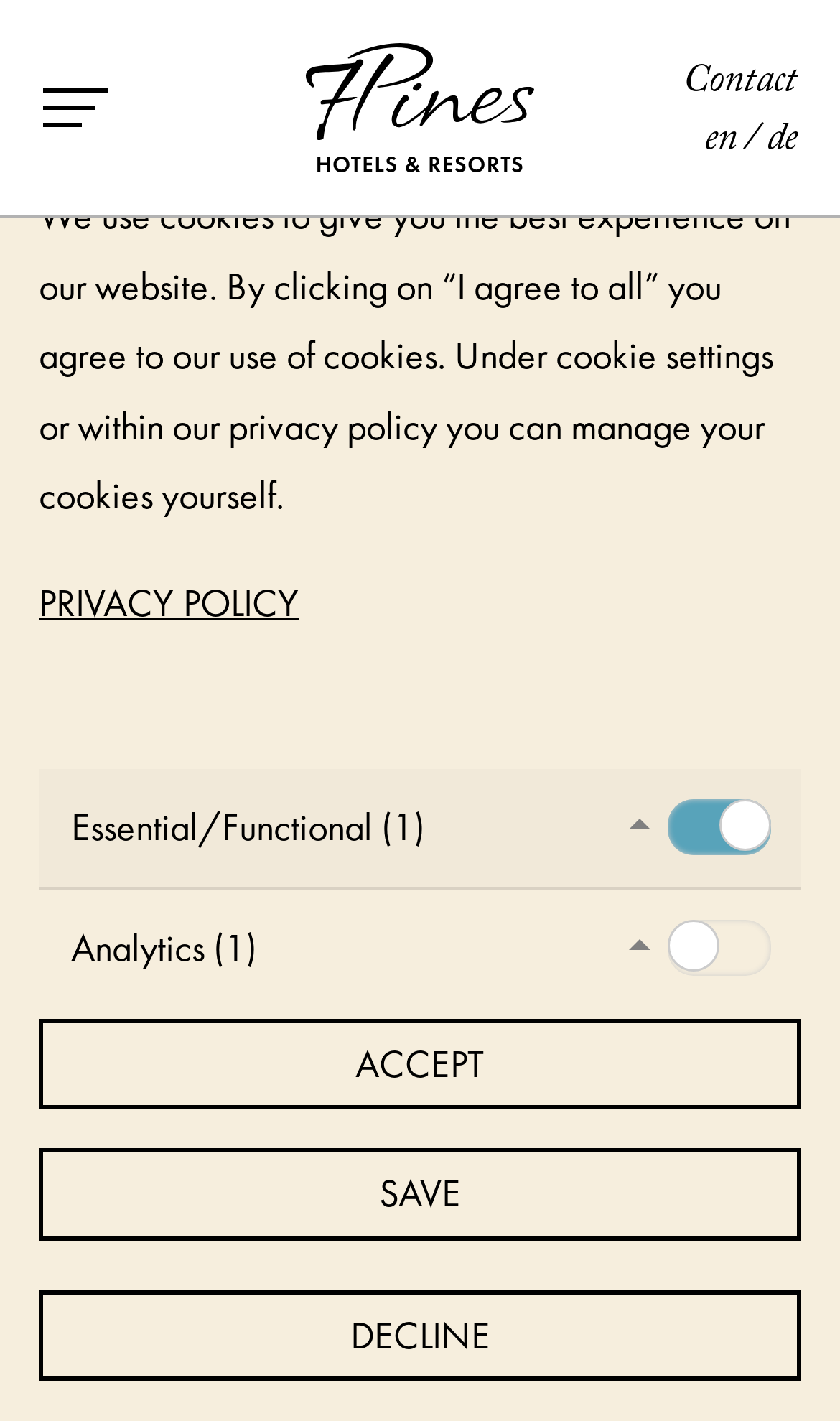Locate the bounding box coordinates of the element you need to click to accomplish the task described by this instruction: "Read the PRIVACY POLICY".

[0.046, 0.401, 0.954, 0.45]